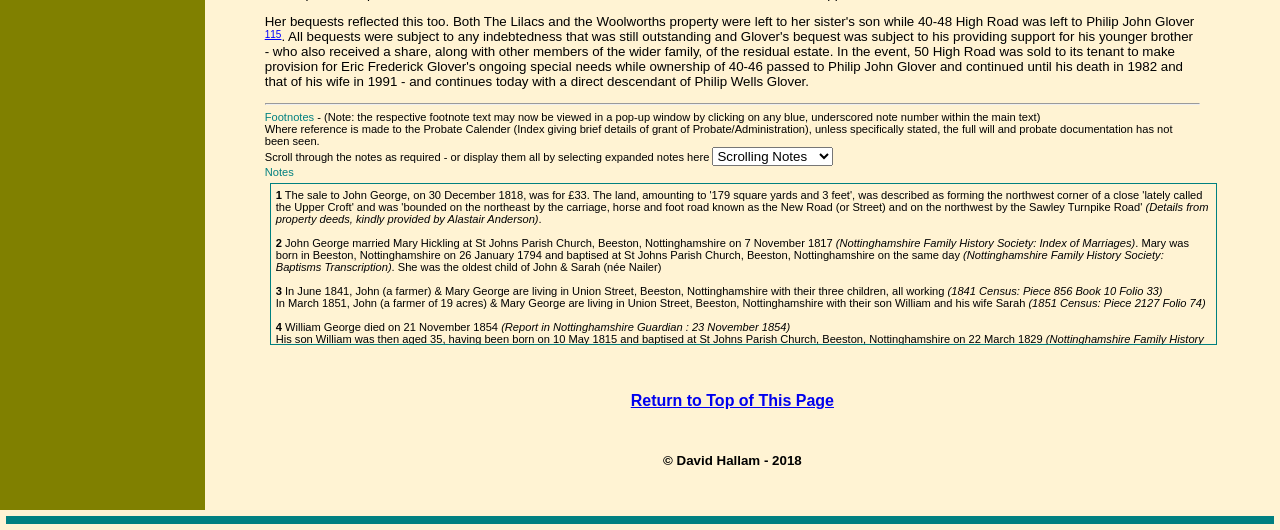Where was Thomas born? From the image, respond with a single word or brief phrase.

1762